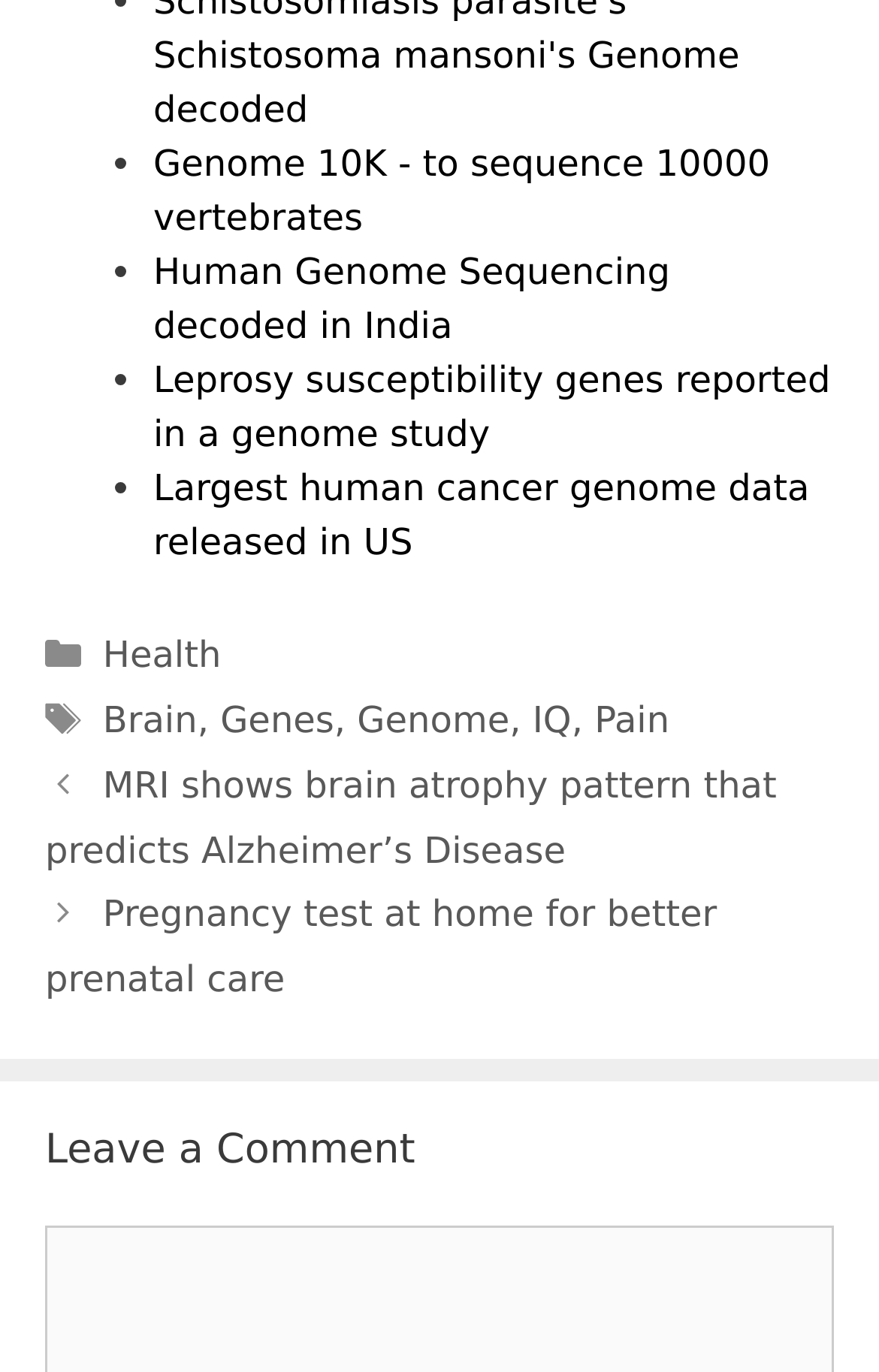Please mark the clickable region by giving the bounding box coordinates needed to complete this instruction: "Read the article about Largest human cancer genome data released in US".

[0.174, 0.34, 0.921, 0.411]